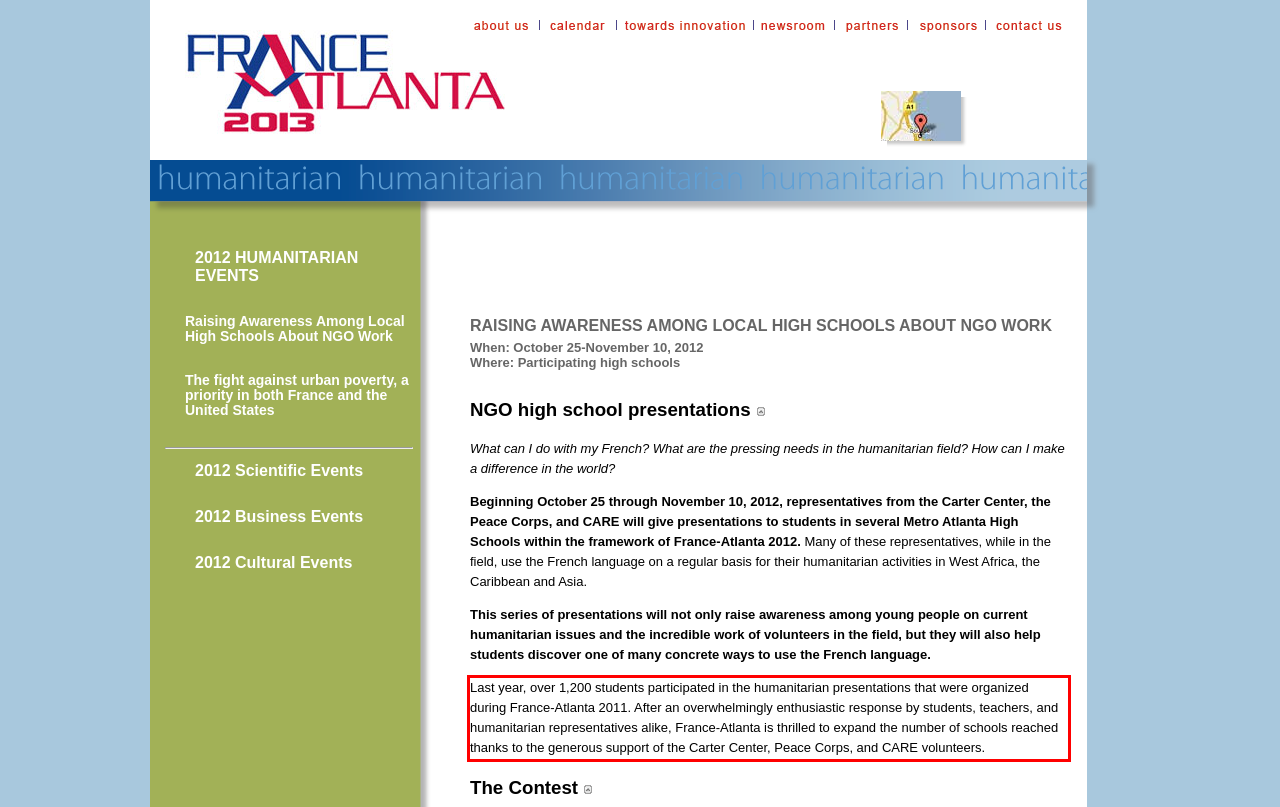Given a screenshot of a webpage containing a red bounding box, perform OCR on the text within this red bounding box and provide the text content.

Last year, over 1,200 students participated in the humanitarian presentations that were organized during France-Atlanta 2011. After an overwhelmingly enthusiastic response by students, teachers, and humanitarian representatives alike, France-Atlanta is thrilled to expand the number of schools reached thanks to the generous support of the Carter Center, Peace Corps, and CARE volunteers.